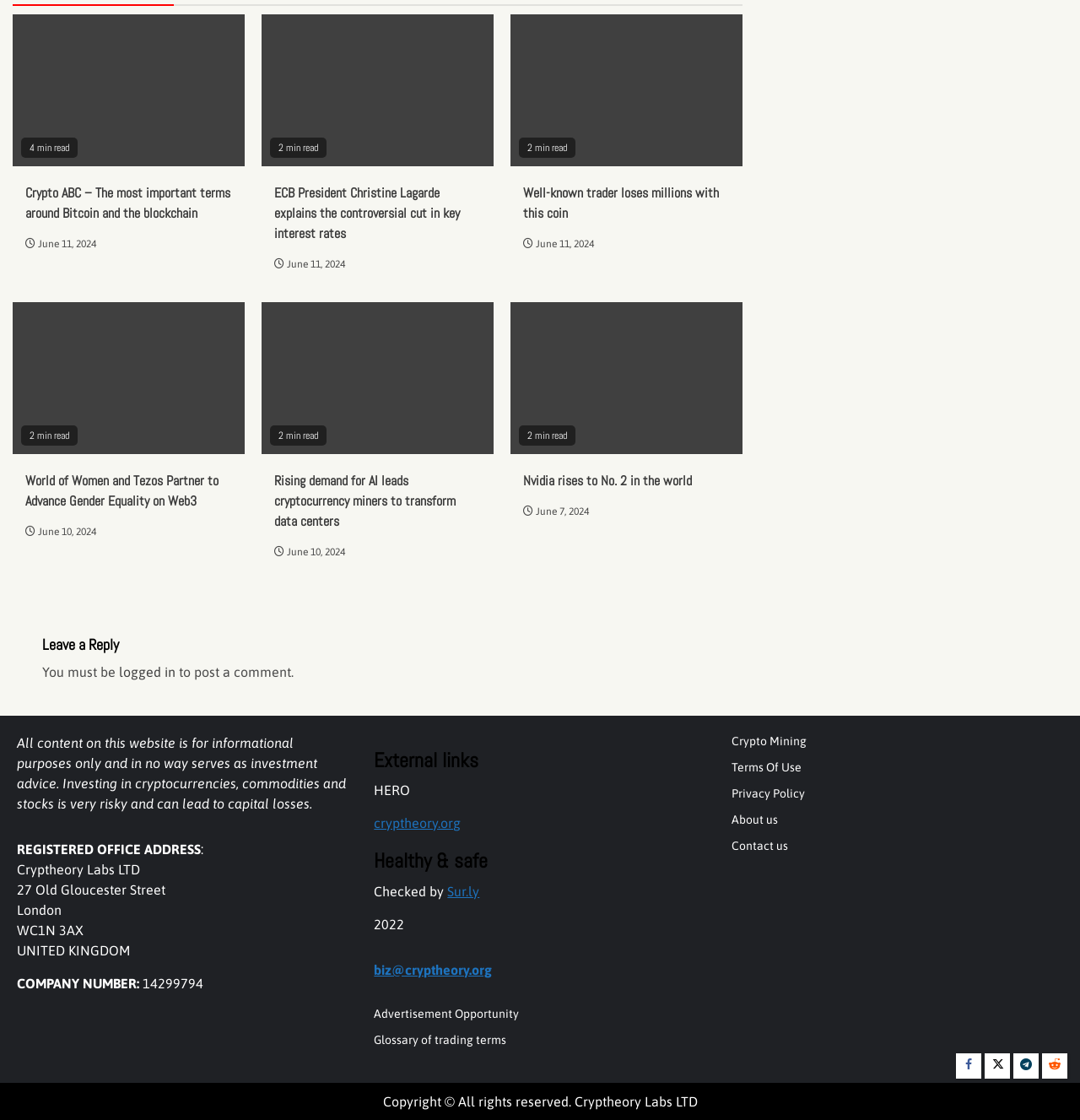Please look at the image and answer the question with a detailed explanation: What is the purpose of the website?

The website provides information about cryptocurrencies, commodities, and stocks, as indicated by the disclaimer at the bottom of the webpage, stating that 'All content on this website is for informational purposes only and in no way serves as investment advice'.